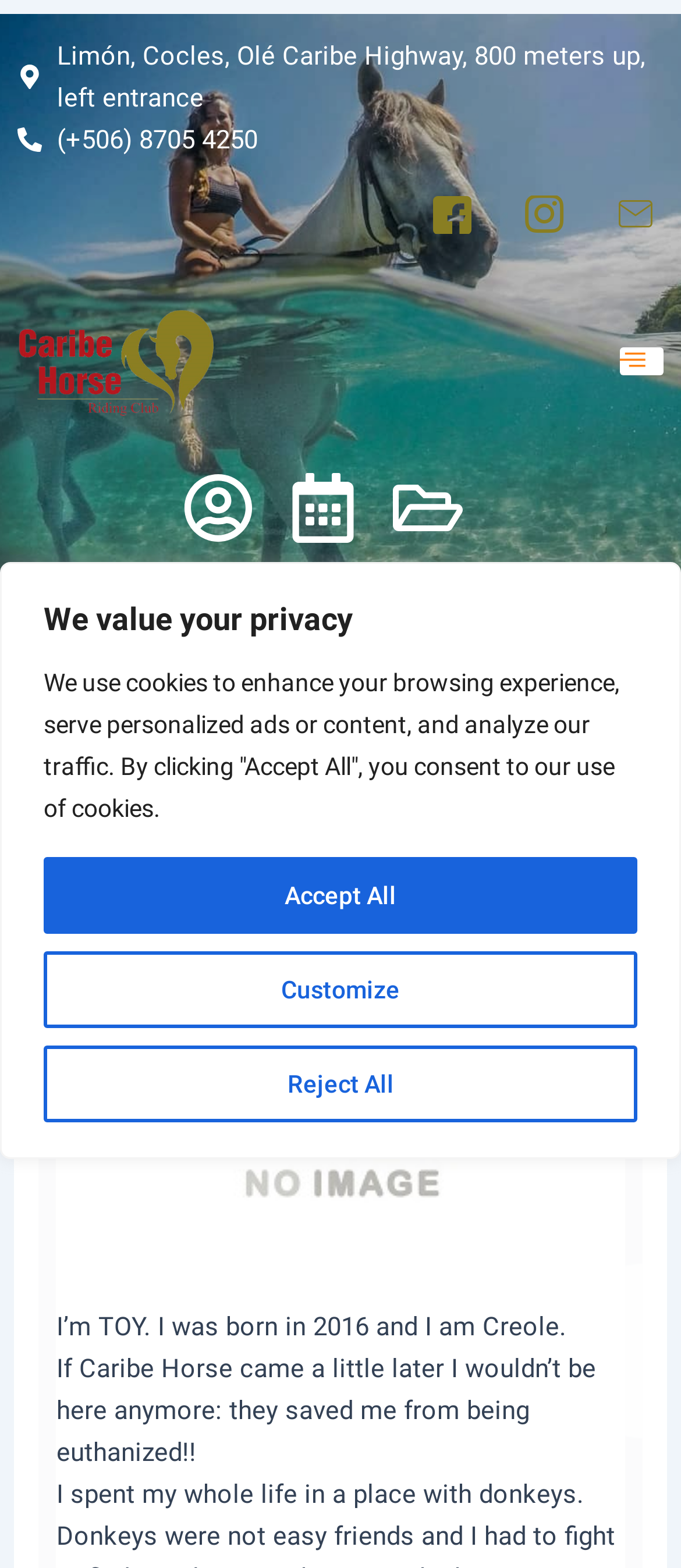Examine the screenshot and answer the question in as much detail as possible: What is the location of the place?

I found the location by examining the static text elements on the webpage, specifically the one with the bounding box coordinates [0.083, 0.026, 0.947, 0.072].